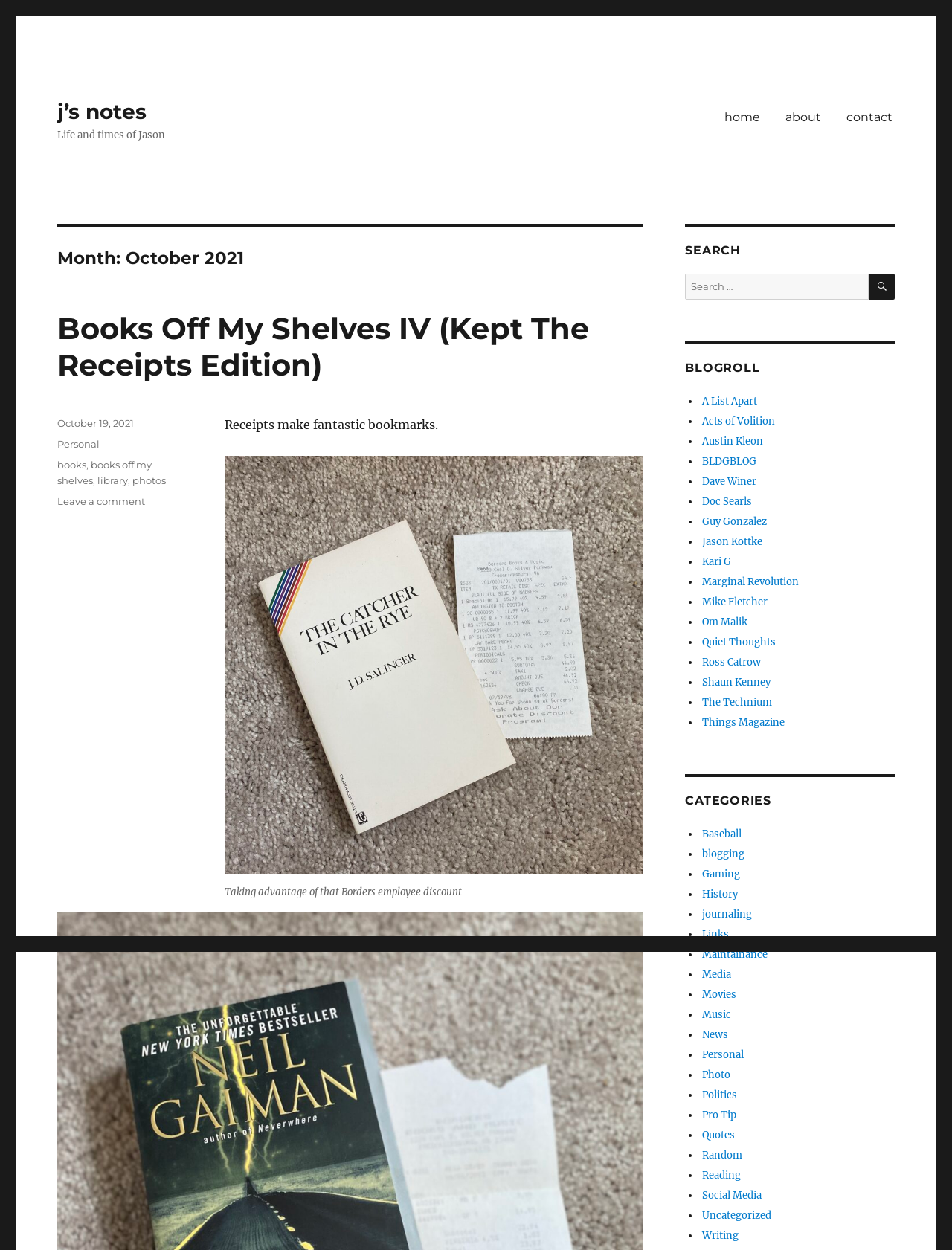Find the bounding box of the web element that fits this description: "photos".

[0.139, 0.38, 0.174, 0.389]